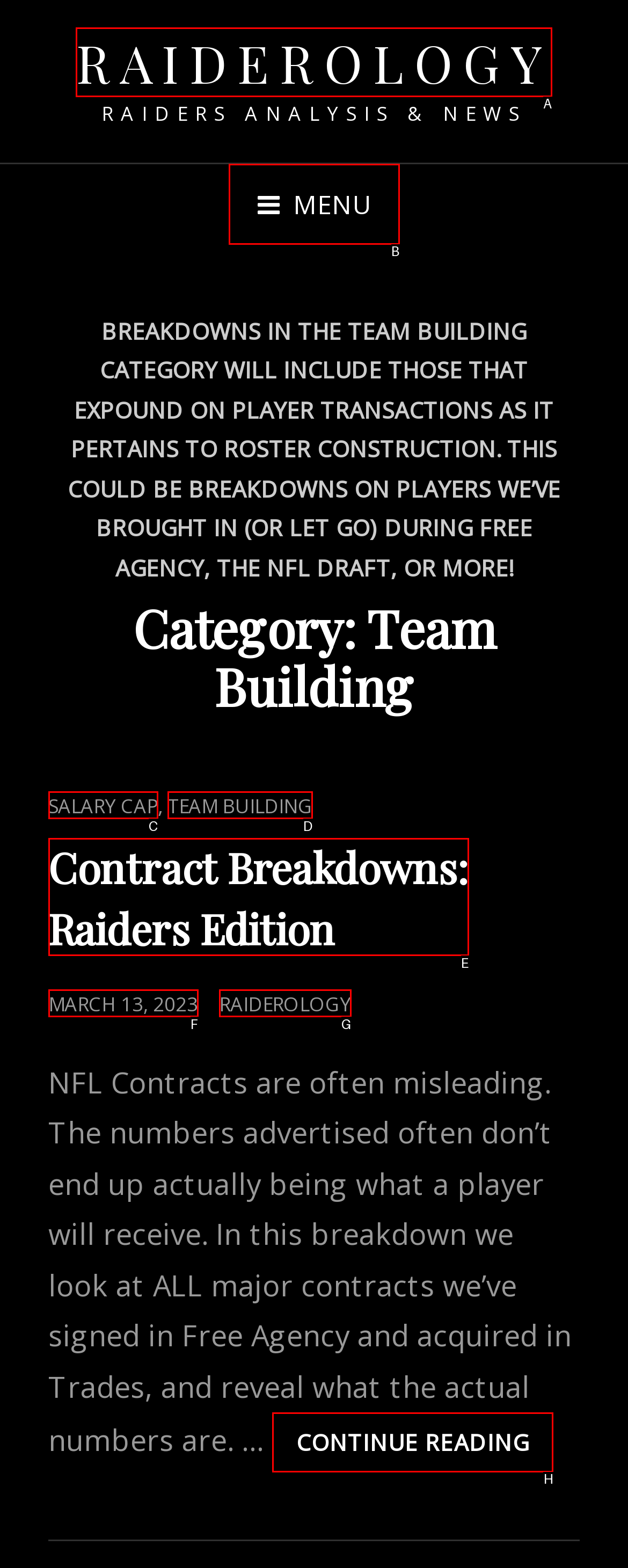Which option corresponds to the following element description: March 13, 2023September 8, 2023?
Please provide the letter of the correct choice.

F